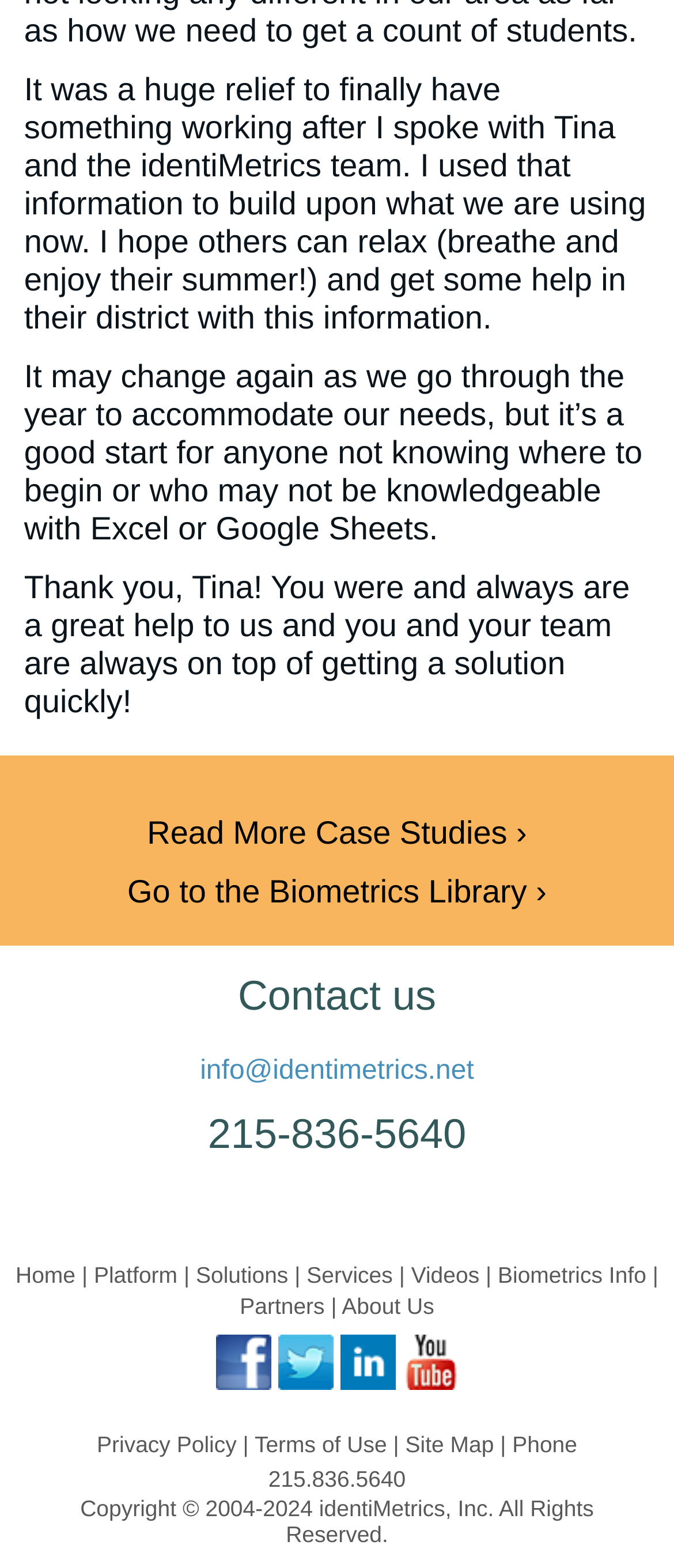What is the purpose of the 'Read More Case Studies' link?
Answer the question with a detailed explanation, including all necessary information.

I inferred the purpose of the 'Read More Case Studies' link by its text and its placement on the webpage, which suggests that it leads to a page with more case studies.